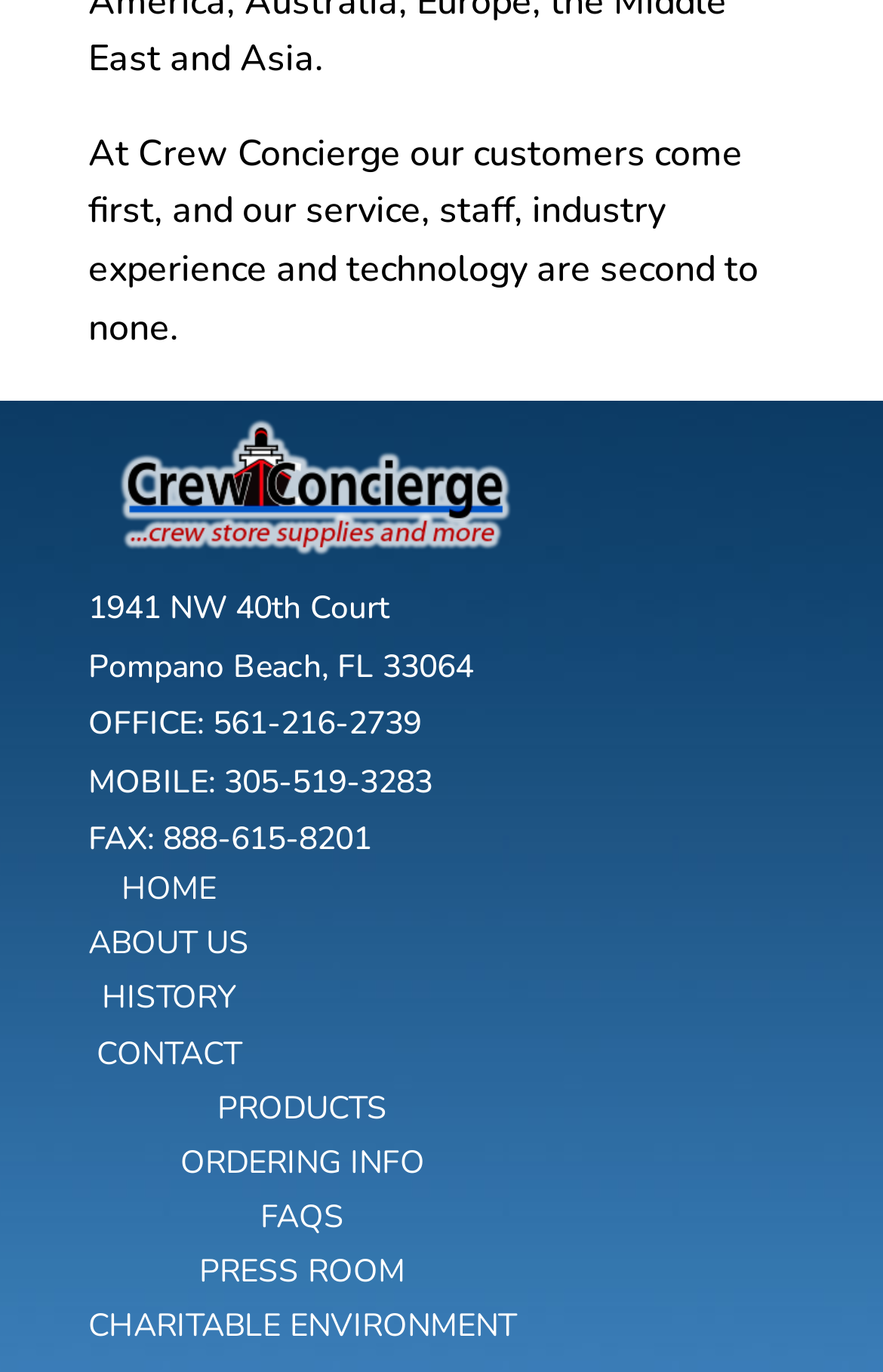Identify the bounding box coordinates of the region I need to click to complete this instruction: "view luncheon".

None